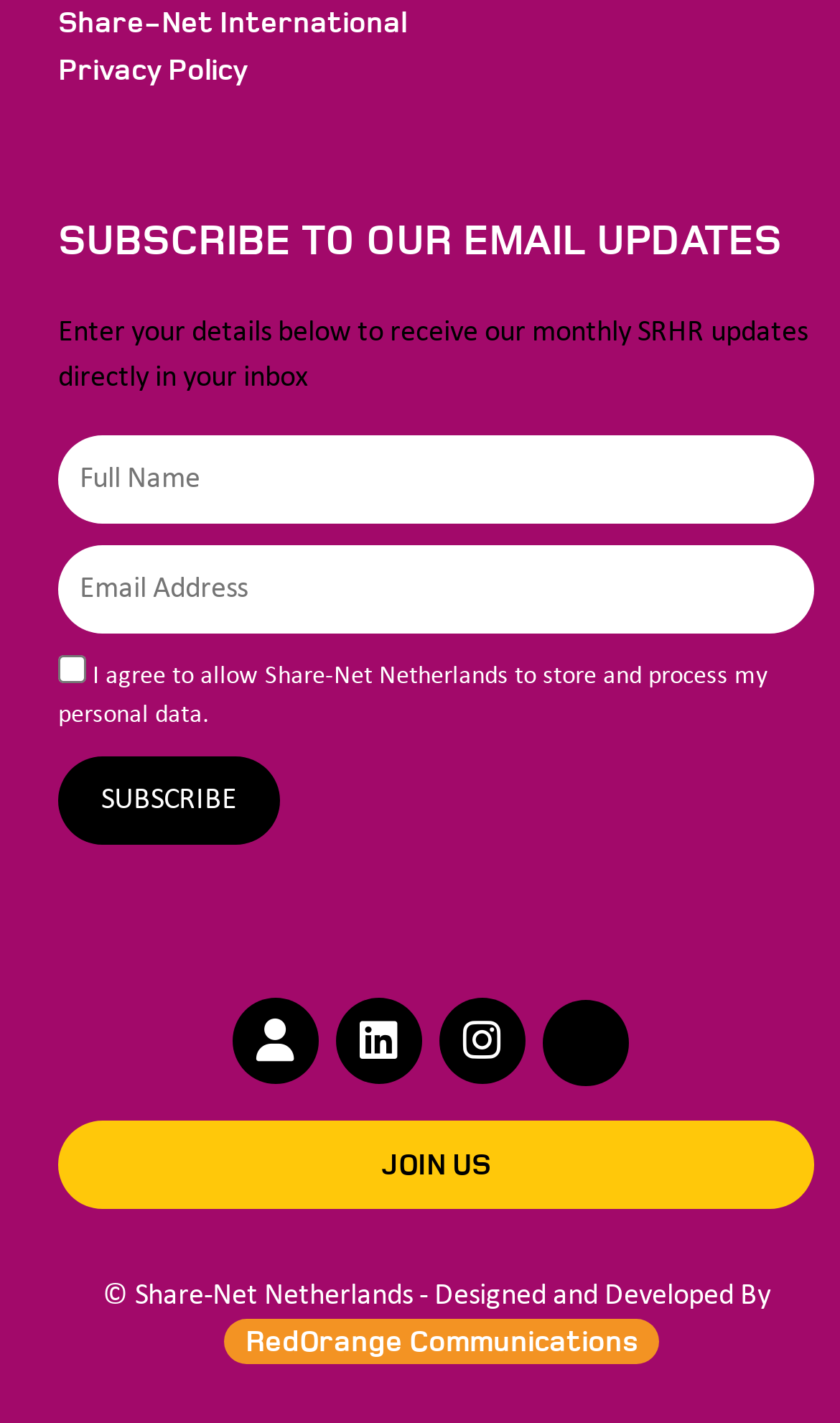Identify the bounding box coordinates necessary to click and complete the given instruction: "Click the 'Share-Net International' link".

[0.069, 0.003, 0.485, 0.029]